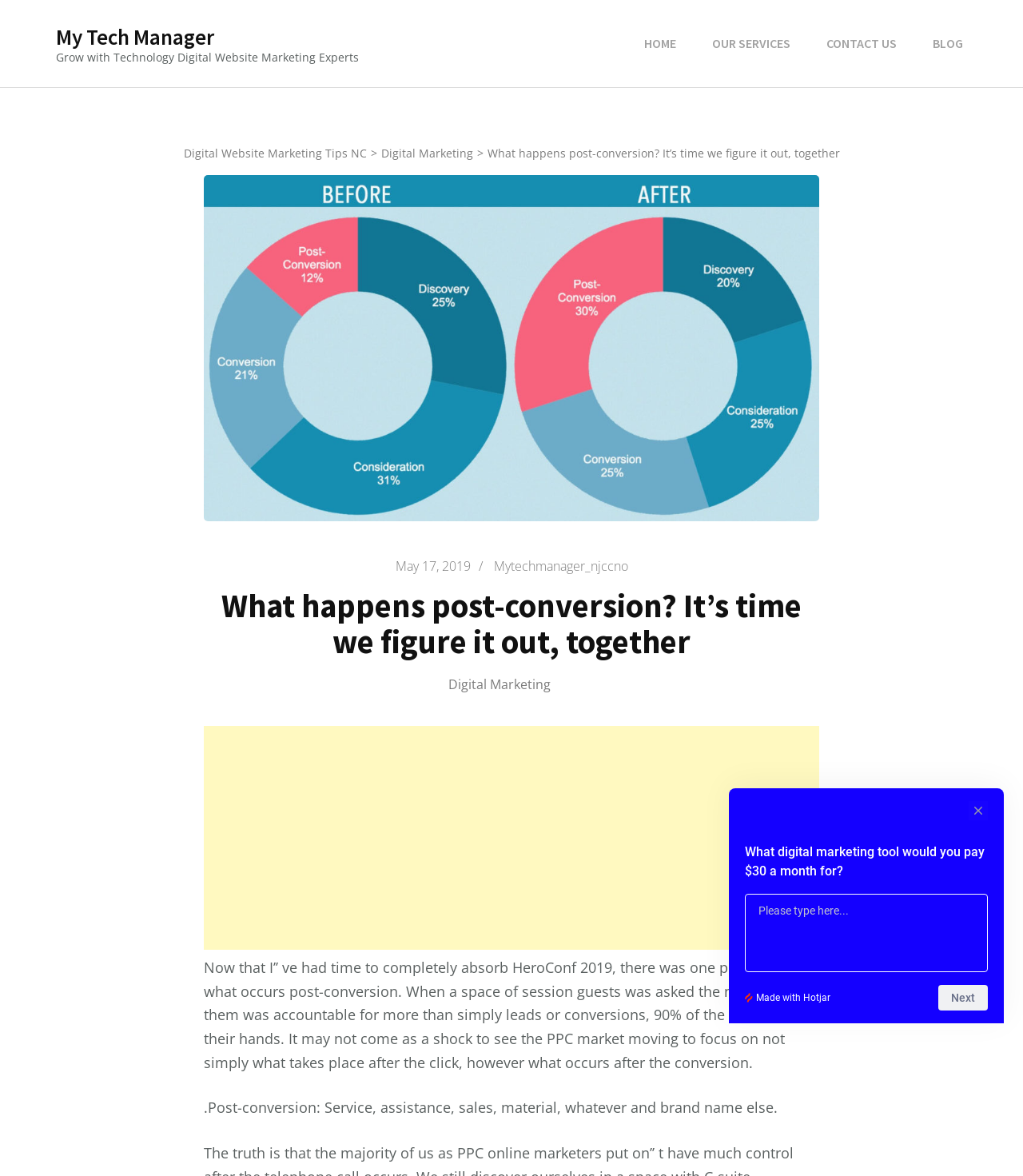Indicate the bounding box coordinates of the clickable region to achieve the following instruction: "Click on the 'Home' link."

None